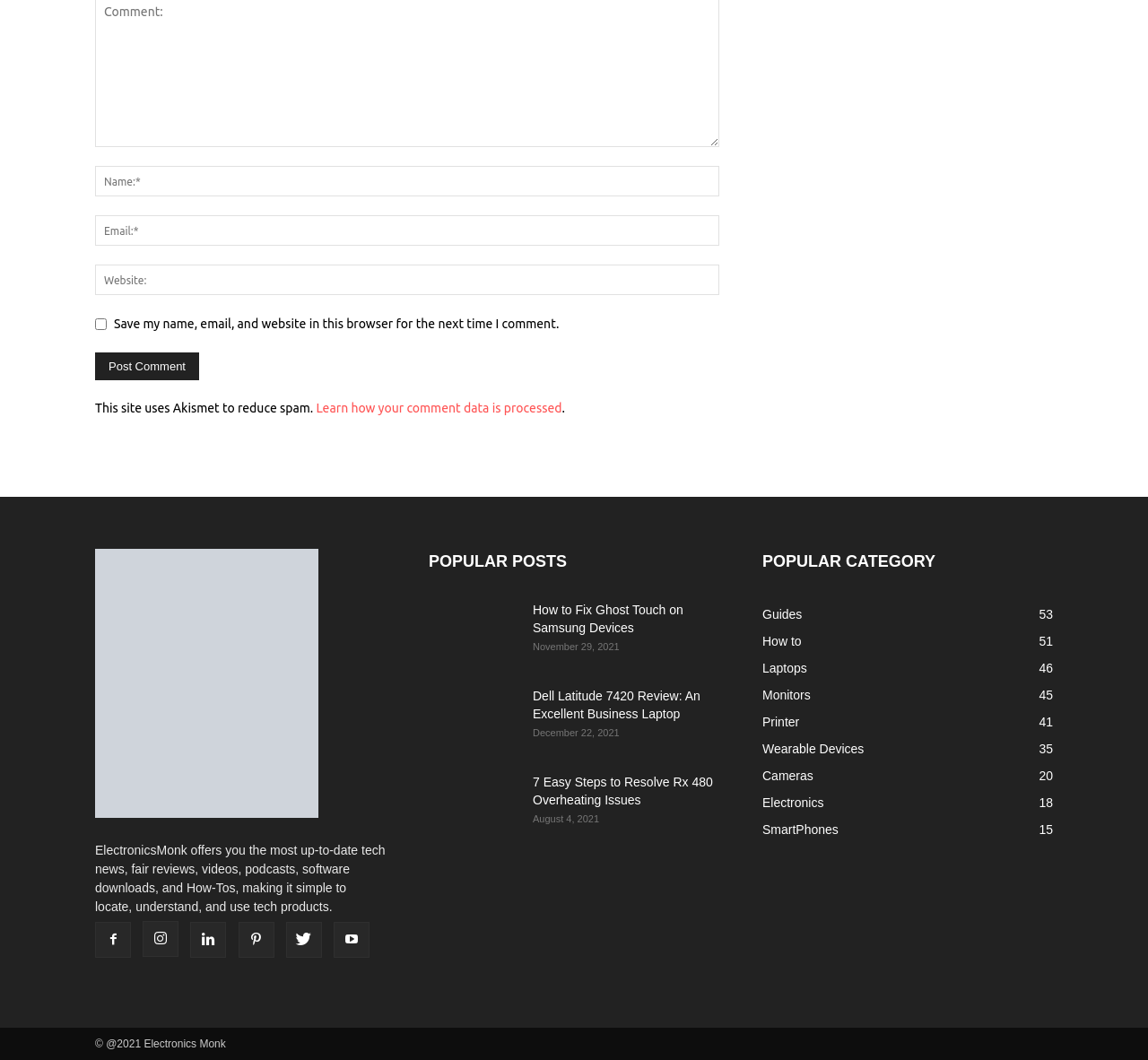Using the description "SmartPhones15", locate and provide the bounding box of the UI element.

[0.664, 0.776, 0.73, 0.789]